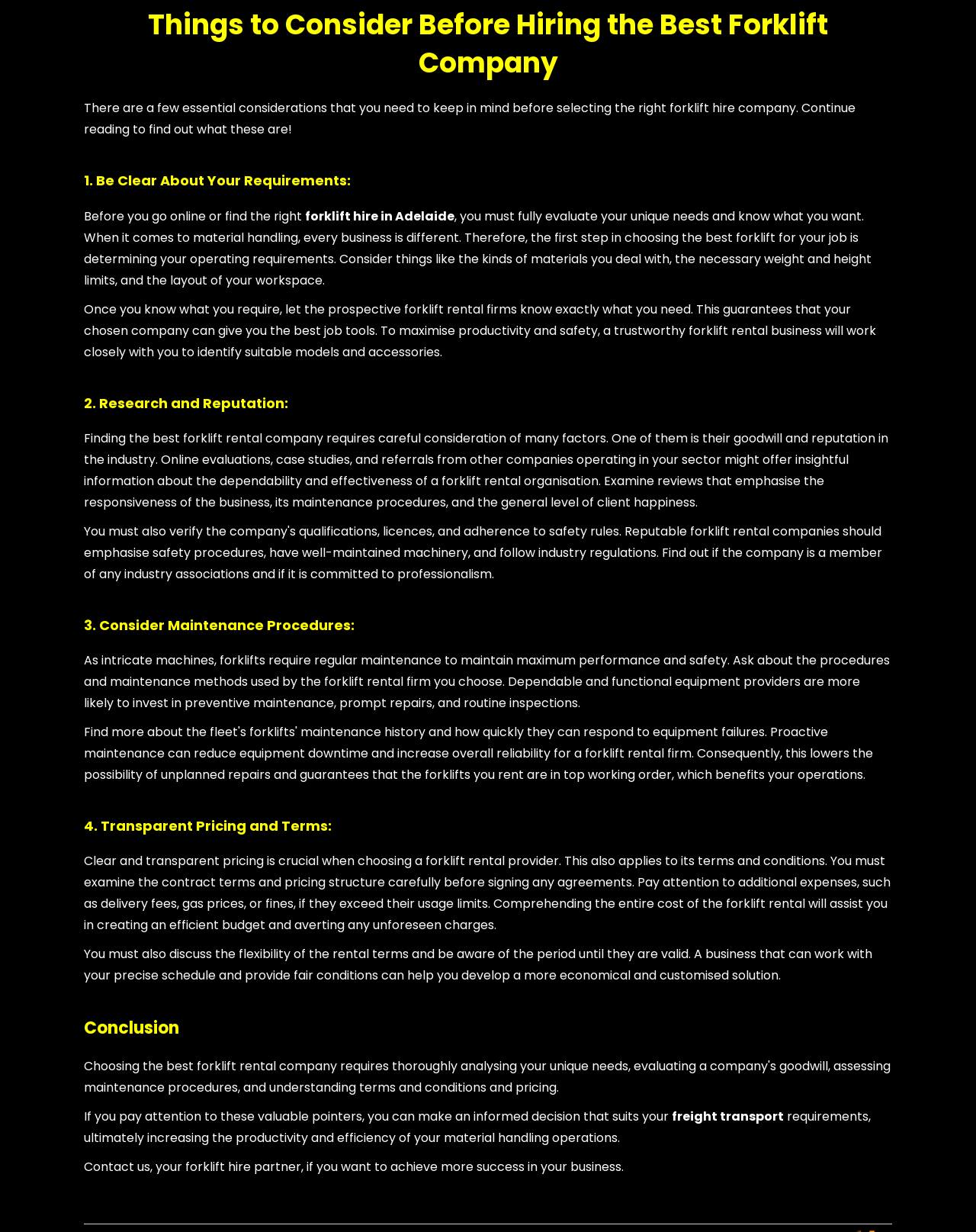What is essential when choosing a forklift rental provider?
Provide a thorough and detailed answer to the question.

According to the webpage, clear and transparent pricing is crucial when choosing a forklift rental provider, which also applies to its terms and conditions, and one must examine the contract terms and pricing structure carefully before signing any agreements.